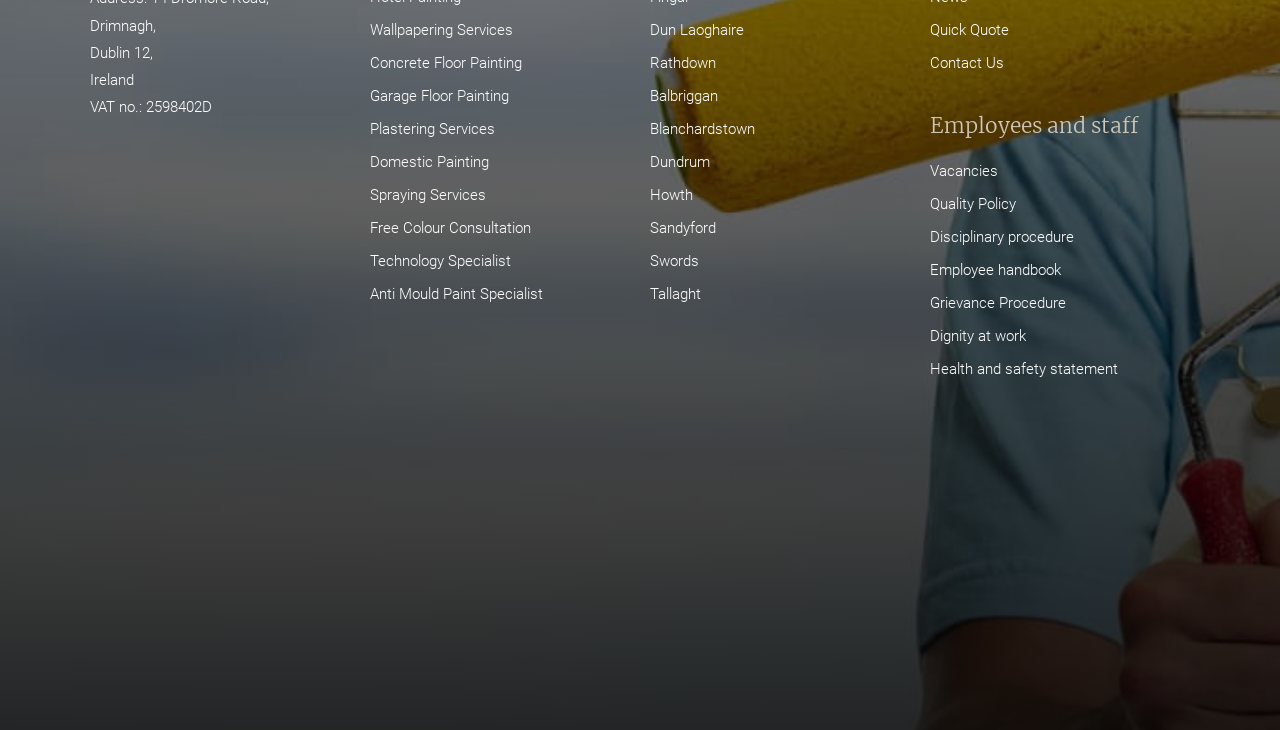Respond to the question below with a concise word or phrase:
What services does the company offer?

Various painting services